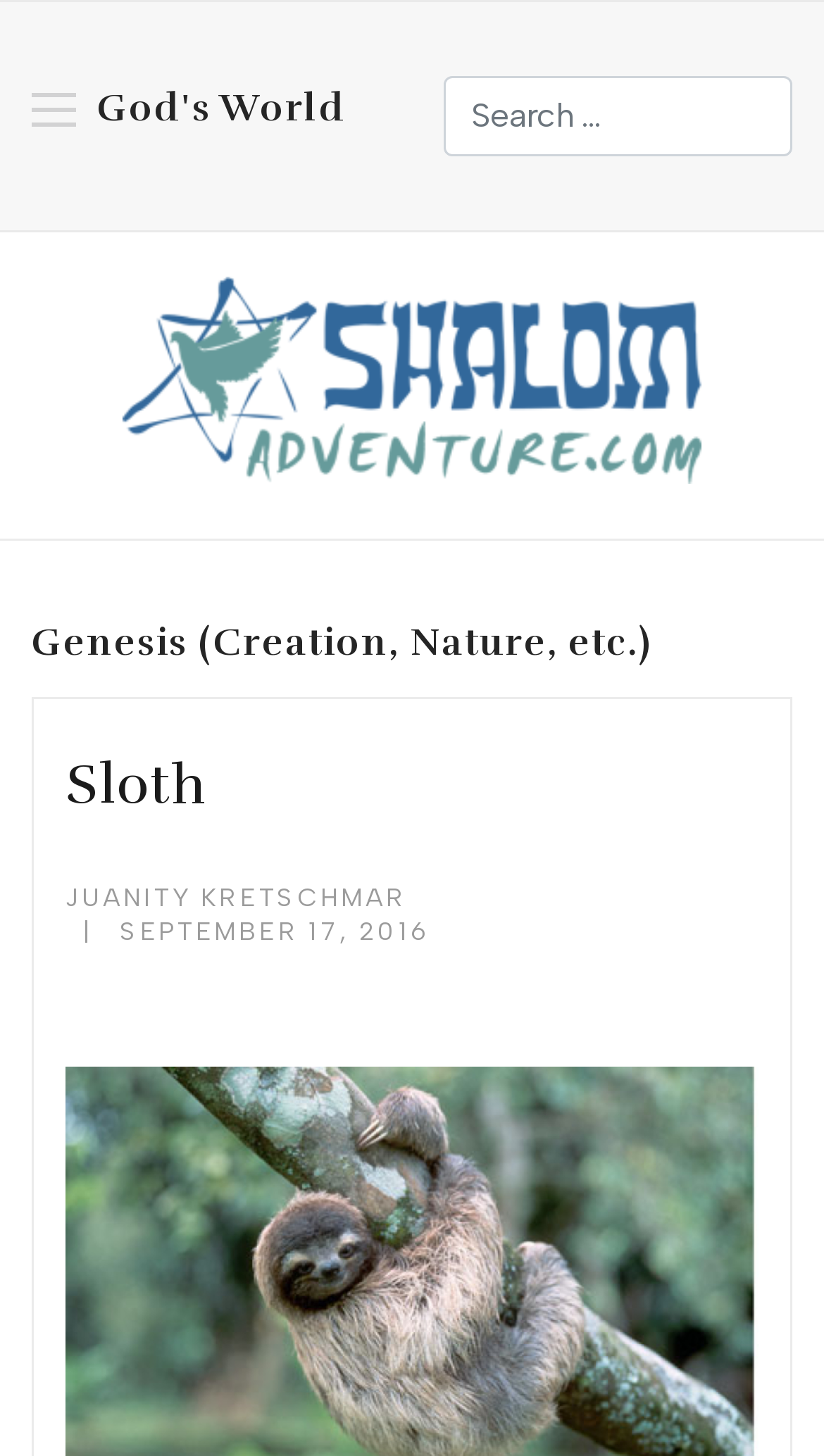Using the element description: "alt="Shalom Adventure Magazine"", determine the bounding box coordinates for the specified UI element. The coordinates should be four float numbers between 0 and 1, [left, top, right, bottom].

[0.148, 0.181, 0.852, 0.341]